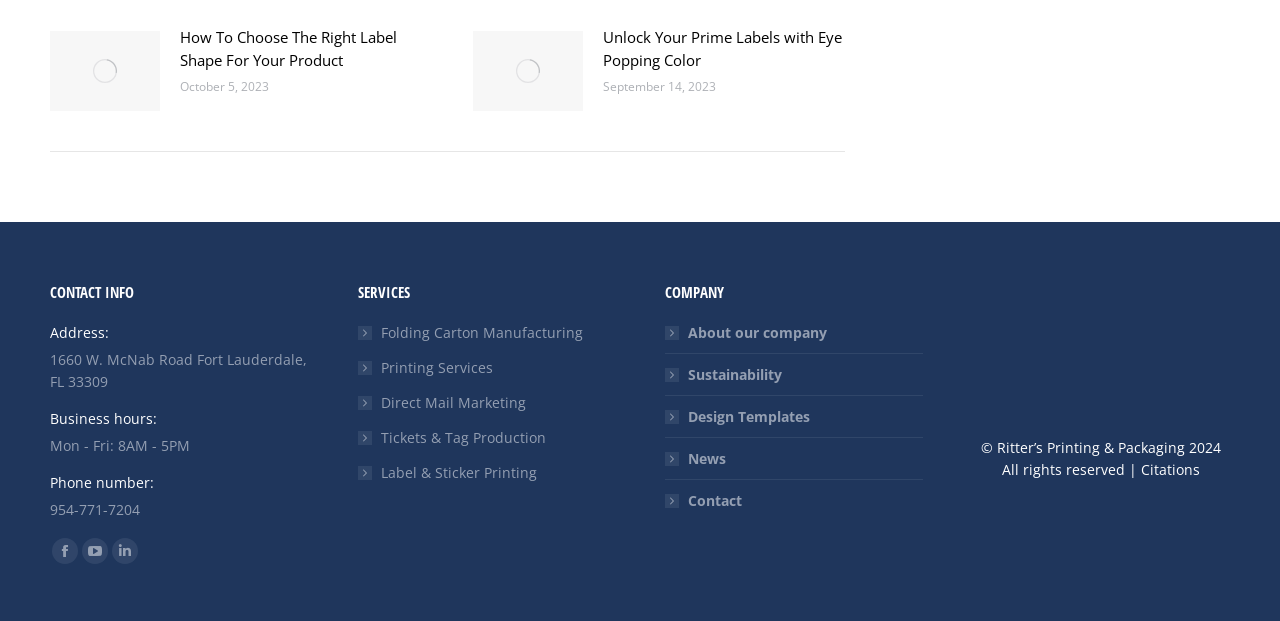Please identify the bounding box coordinates of the clickable region that I should interact with to perform the following instruction: "View post about choosing the right label shape". The coordinates should be expressed as four float numbers between 0 and 1, i.e., [left, top, right, bottom].

[0.141, 0.042, 0.33, 0.117]